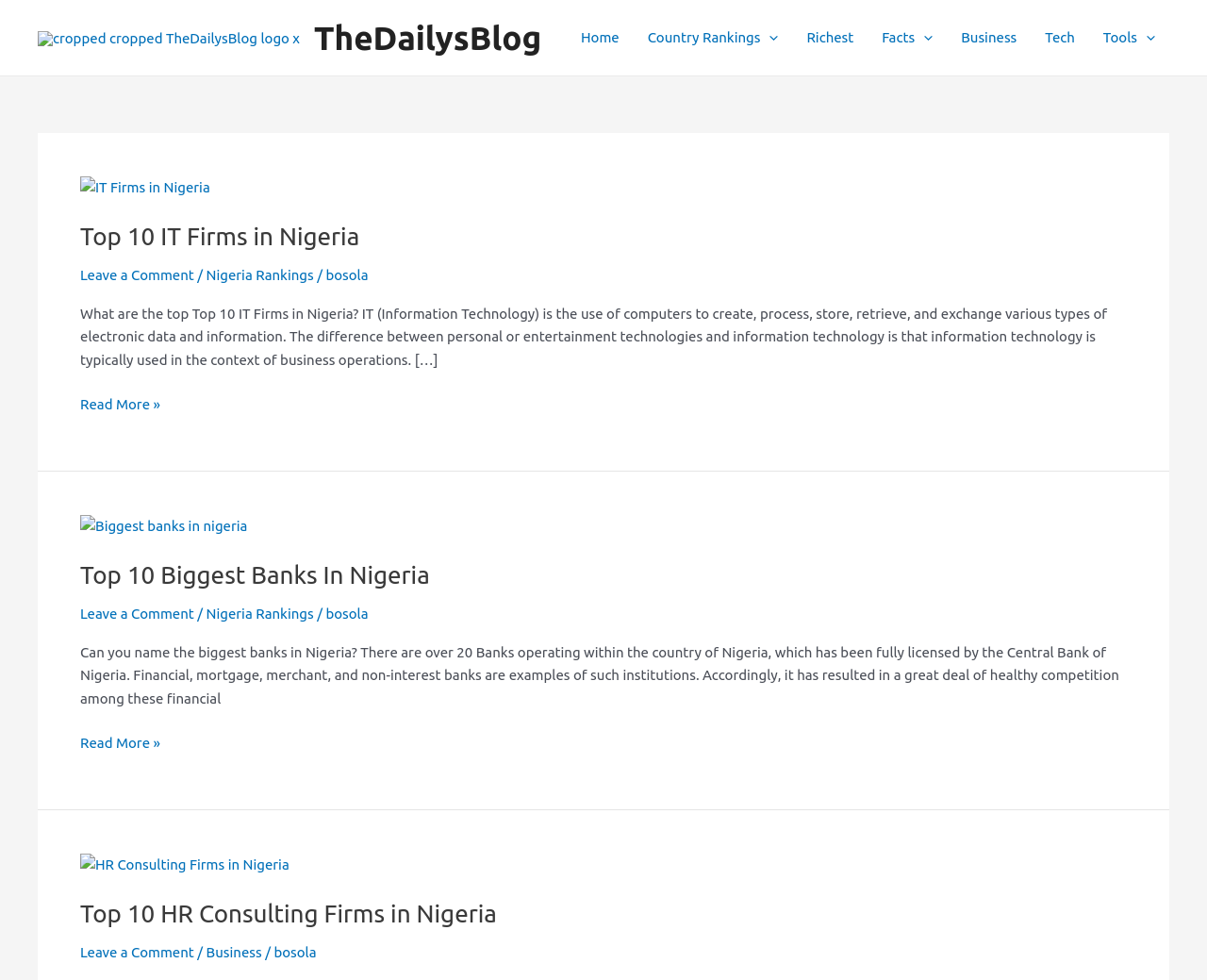Please give a succinct answer using a single word or phrase:
What is the title of the first article?

Top 10 IT Firms in Nigeria